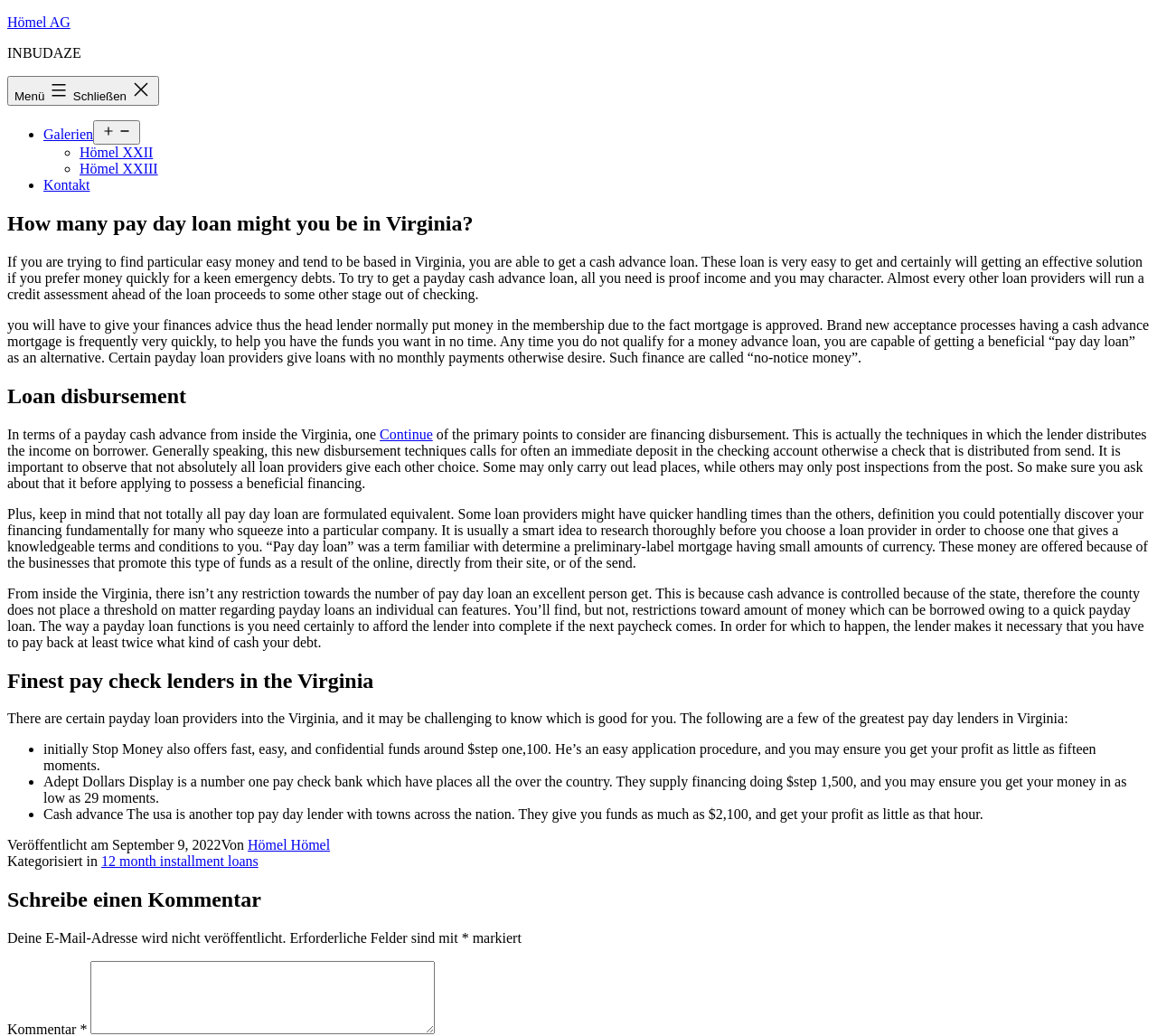Locate the bounding box coordinates of the clickable region necessary to complete the following instruction: "Click on the 'About Us' link". Provide the coordinates in the format of four float numbers between 0 and 1, i.e., [left, top, right, bottom].

None